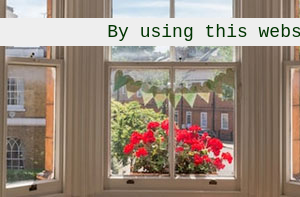Using the information in the image, give a detailed answer to the following question: What is adorning the window sill?

The window sill is decorated with vibrant red flowers and decorative bunting, adding a touch of elegance and charm to the overall scene.